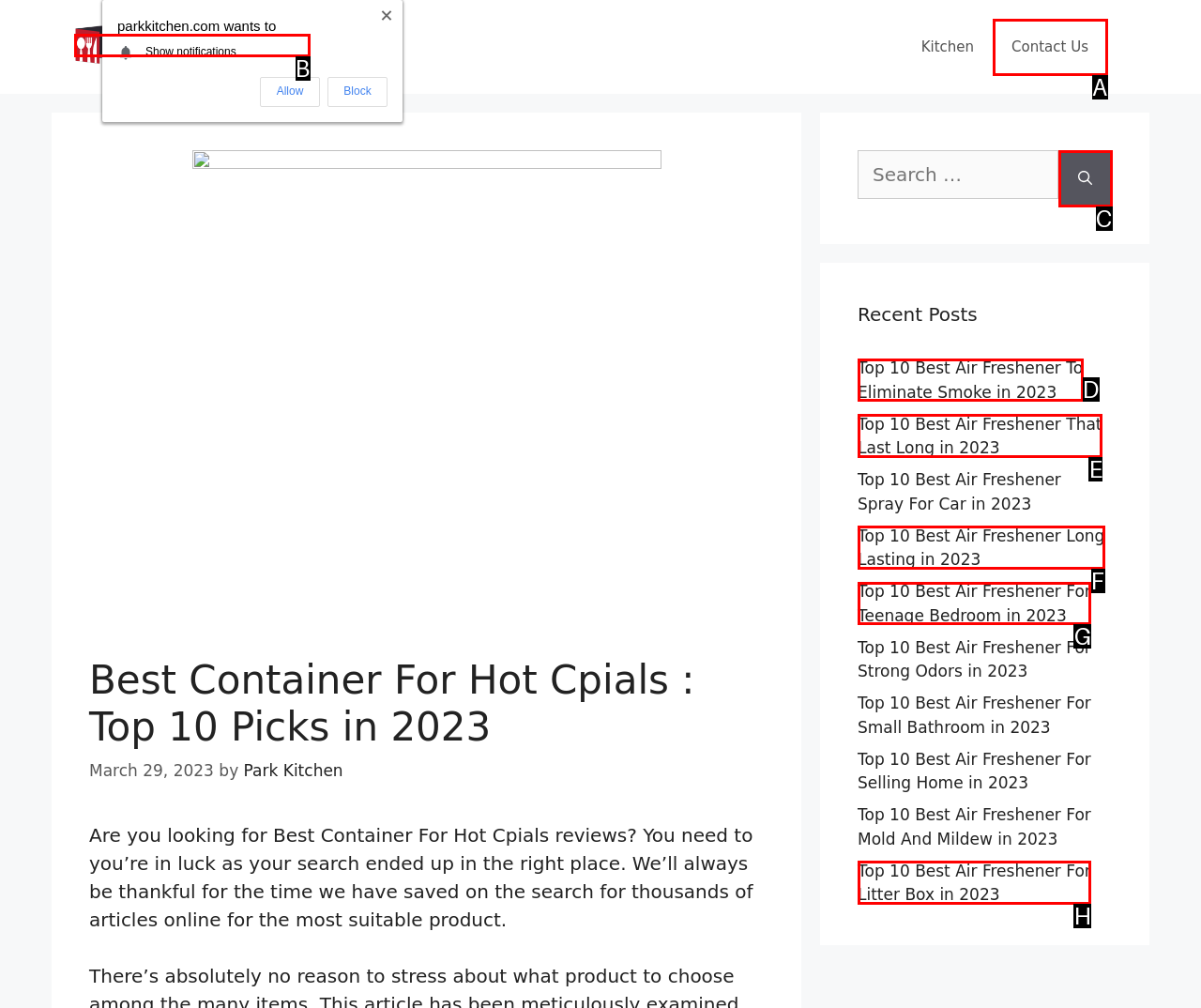Choose the letter of the UI element necessary for this task: Click on 'LEAVE A REPLY'
Answer with the correct letter.

None